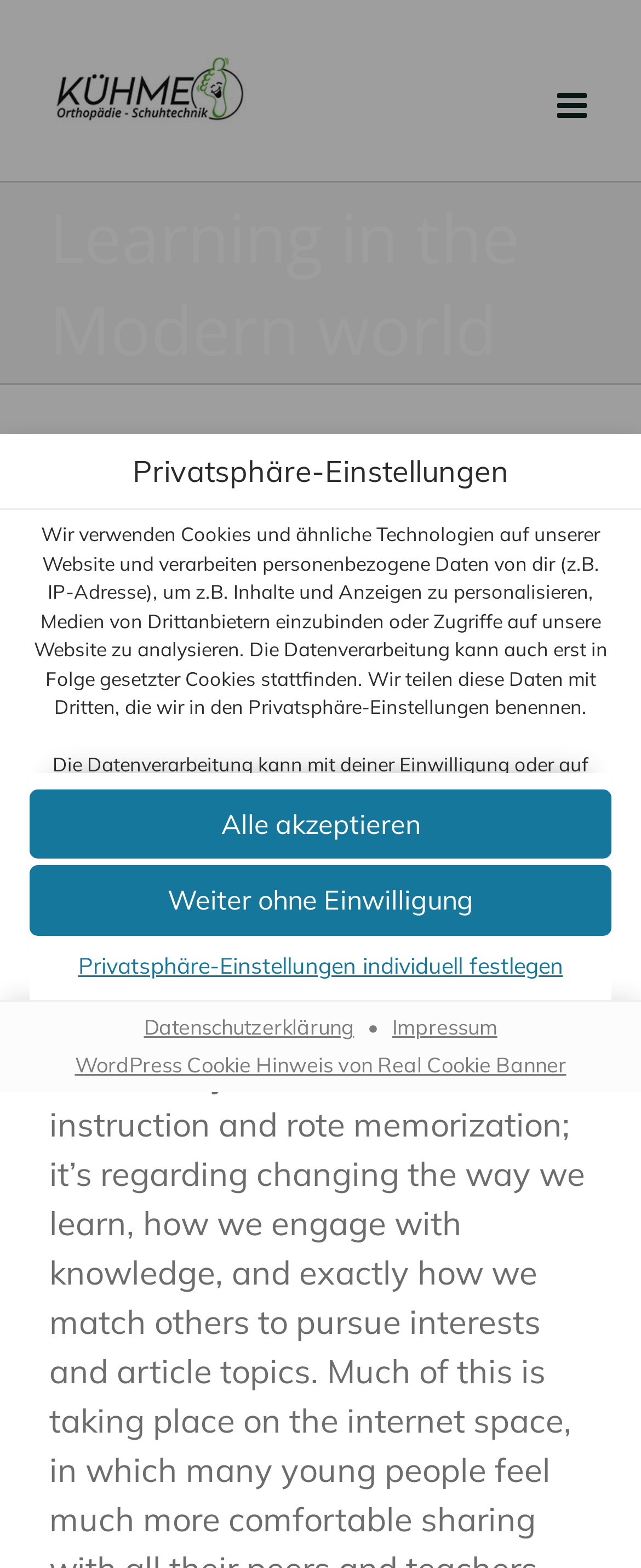Refer to the image and provide a thorough answer to this question:
How many buttons are there in the privacy settings section?

There are three buttons in the privacy settings section: 'Alle akzeptieren', 'Weiter ohne Einwilligung', and 'Privatsphäre-Einstellungen individuell festlegen'.